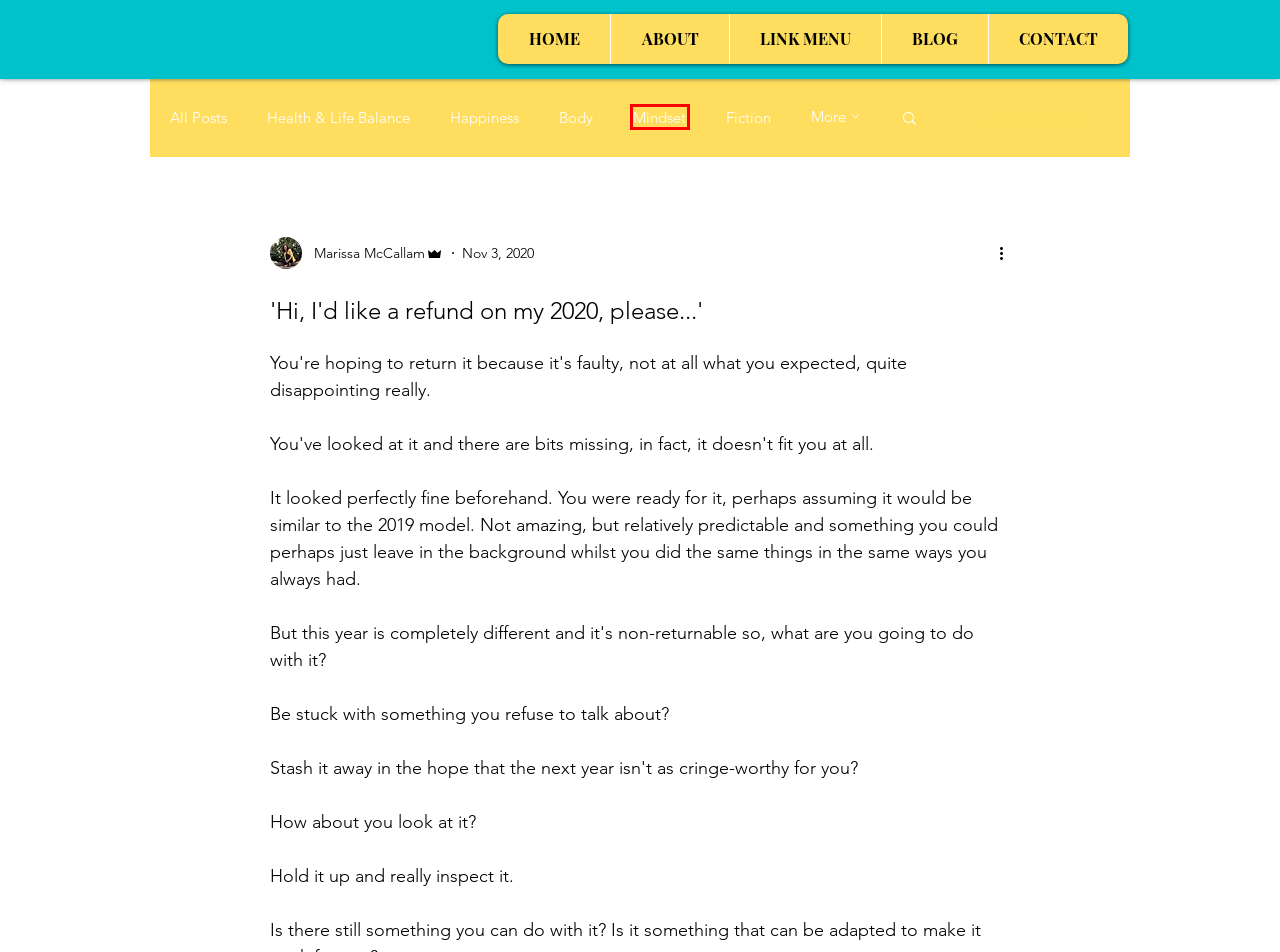With the provided screenshot showing a webpage and a red bounding box, determine which webpage description best fits the new page that appears after clicking the element inside the red box. Here are the options:
A. LINK MENU | Marissa McCallam
B. Health & Life Balance
C. Mindset
D. Happiness
E. BLOG | Marissa McCallam
F. ABOUT | Marissa McCallam
G. Body & Mindset Coach | Marissa McCallam
H. Body

C